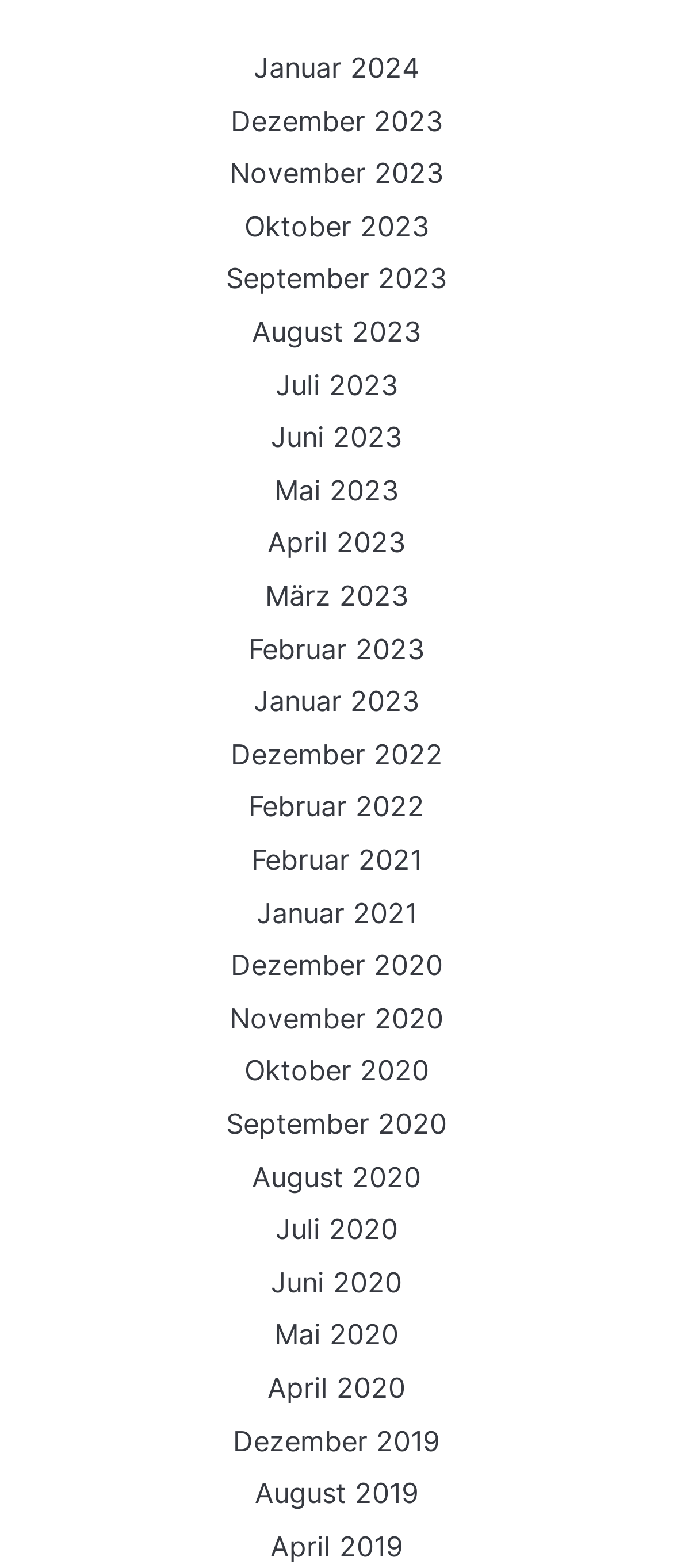What is the earliest month listed?
Please ensure your answer is as detailed and informative as possible.

By examining the list of links, I found that the earliest month listed is April 2019, which is located at the bottom of the list.